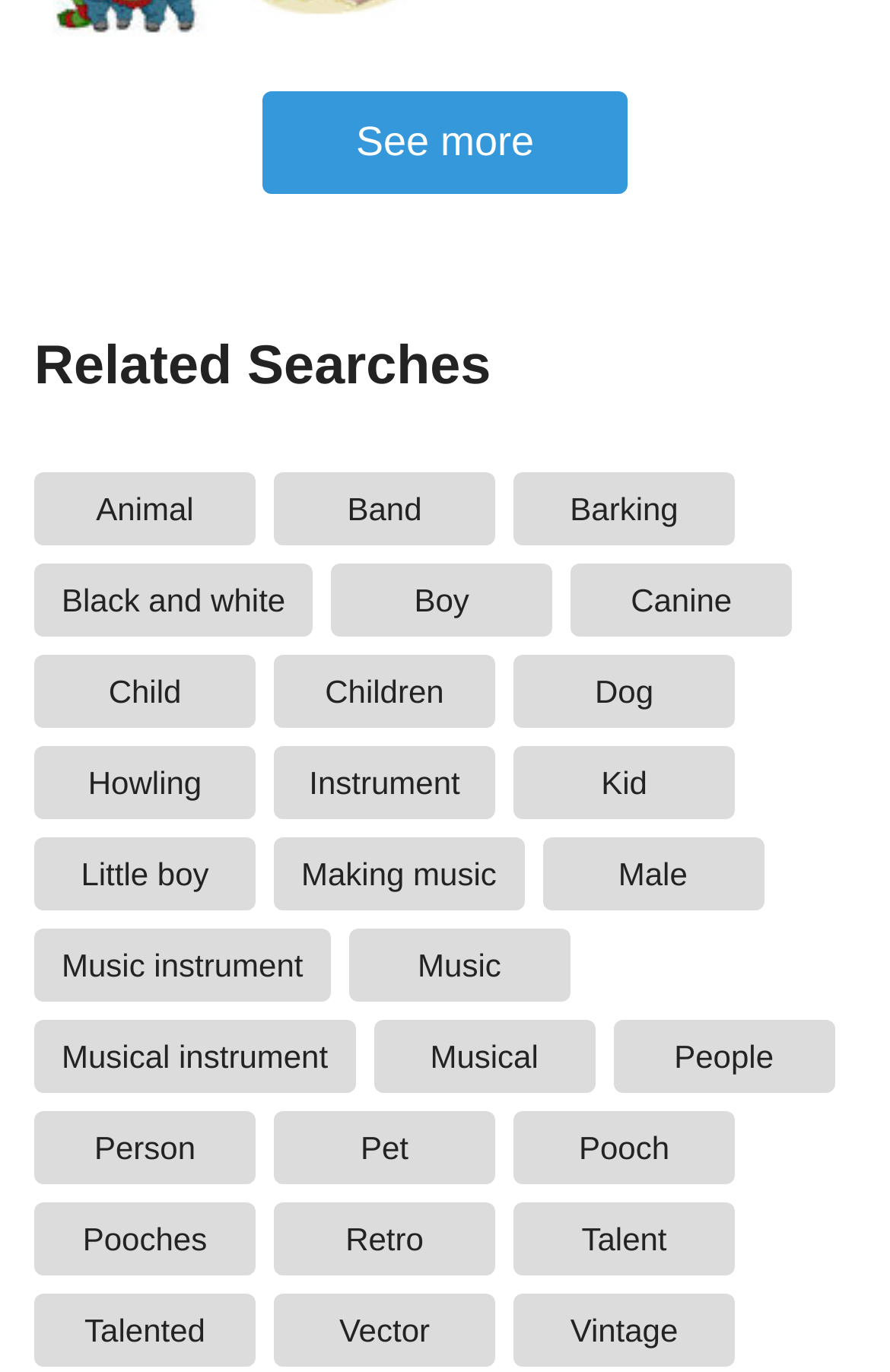How many related search links are there?
Examine the image and provide an in-depth answer to the question.

I counted the number of links under the 'Related Searches' heading, and there are 28 links in total.